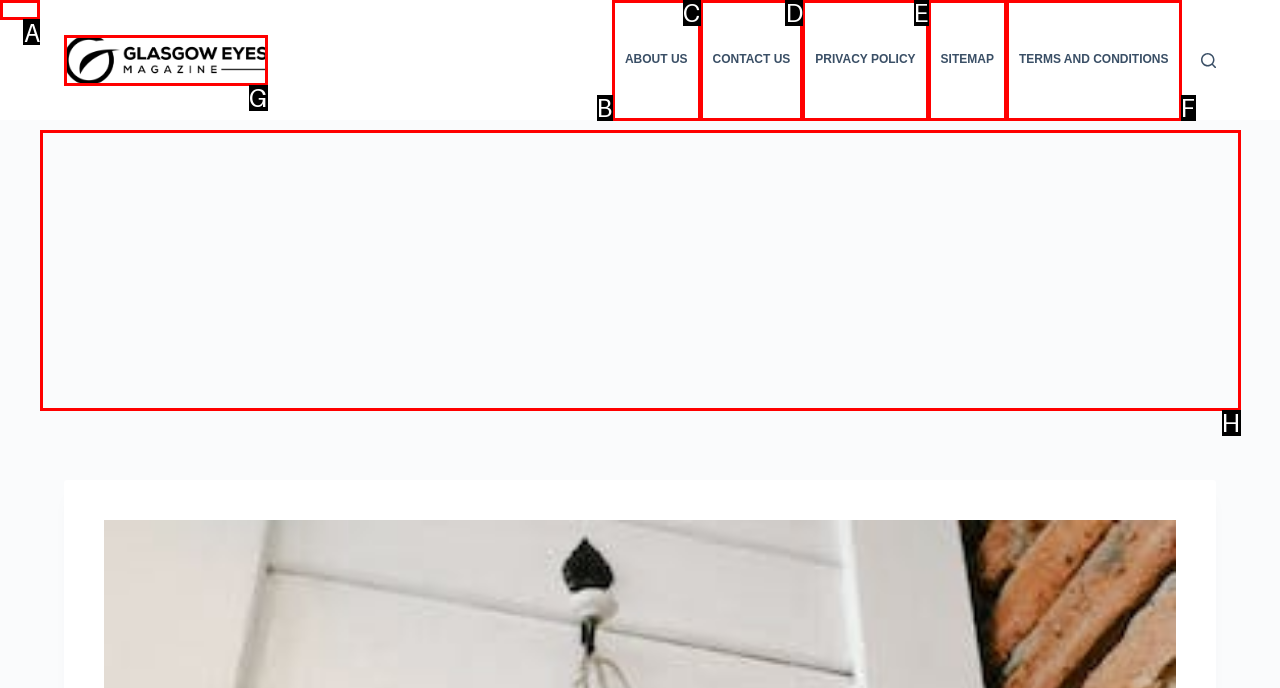To achieve the task: skip to content, indicate the letter of the correct choice from the provided options.

A